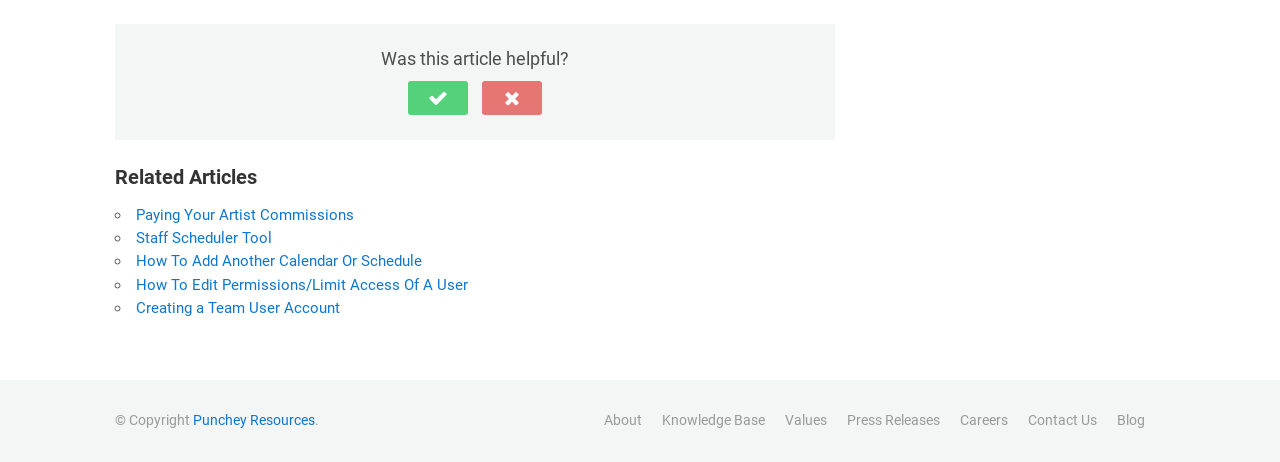Respond concisely with one word or phrase to the following query:
What is the purpose of the 'Yes' and 'No' buttons?

To rate article helpfulness